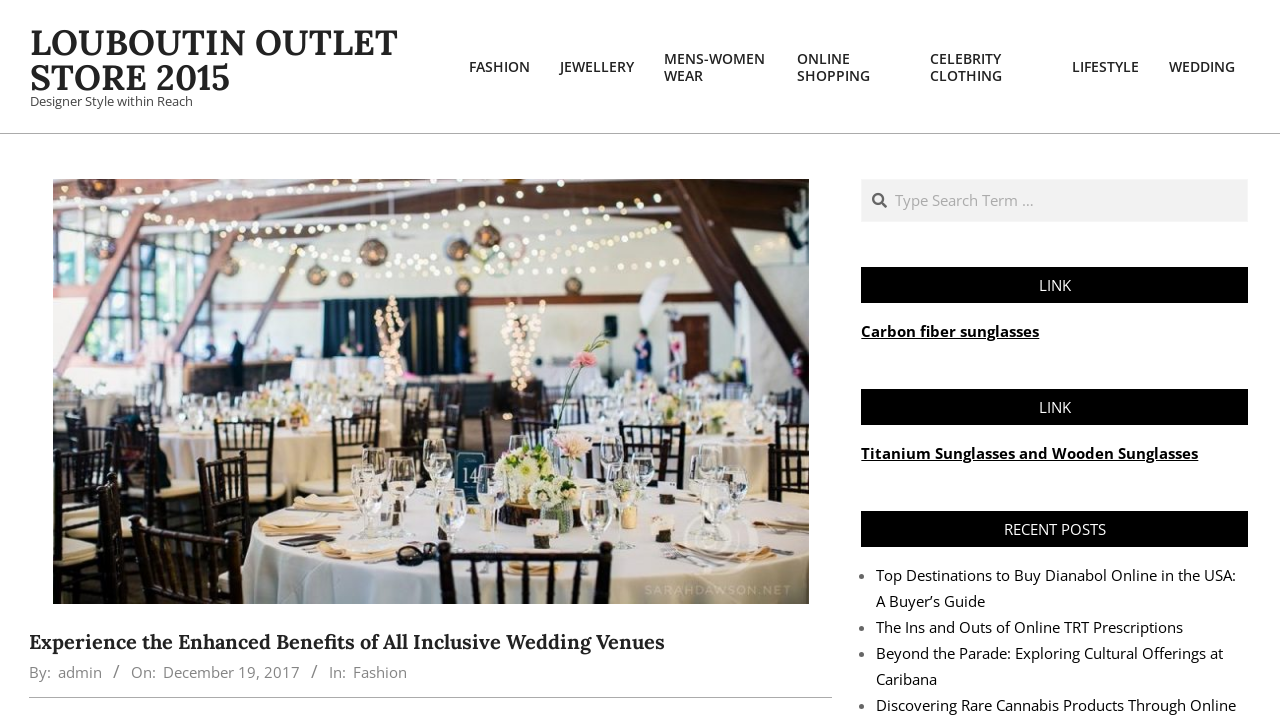Refer to the image and offer a detailed explanation in response to the question: What is the topic of the recent post 'Top Destinations to Buy Dianabol Online in the USA: A Buyer’s Guide'?

The topic of the recent post can be inferred from its title, which suggests that it is related to online shopping, particularly buying Dianabol online in the USA.